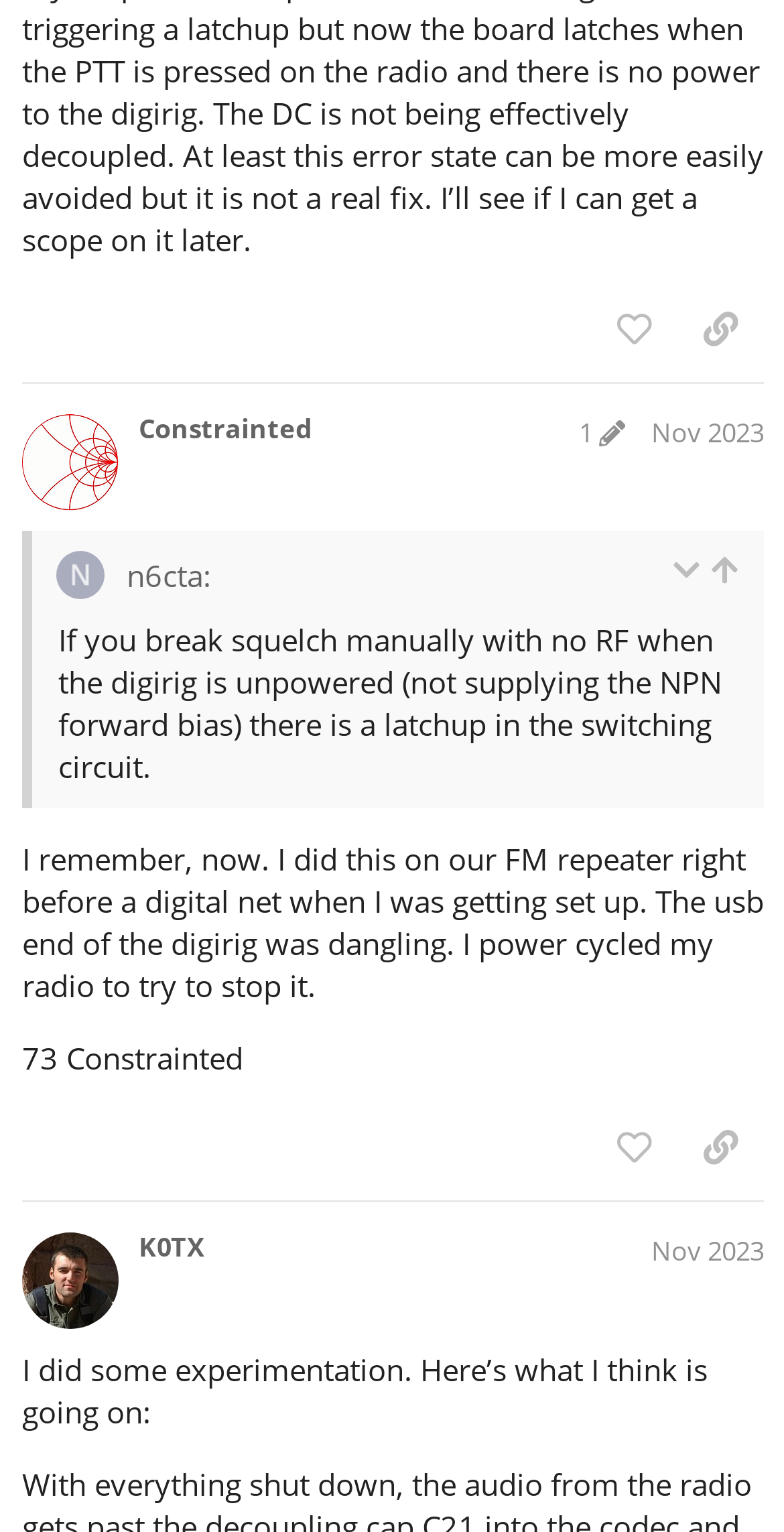Provide the bounding box coordinates for the specified HTML element described in this description: "Mar 5". The coordinates should be four float numbers ranging from 0 to 1, in the format [left, top, right, bottom].

[0.887, 0.016, 0.974, 0.039]